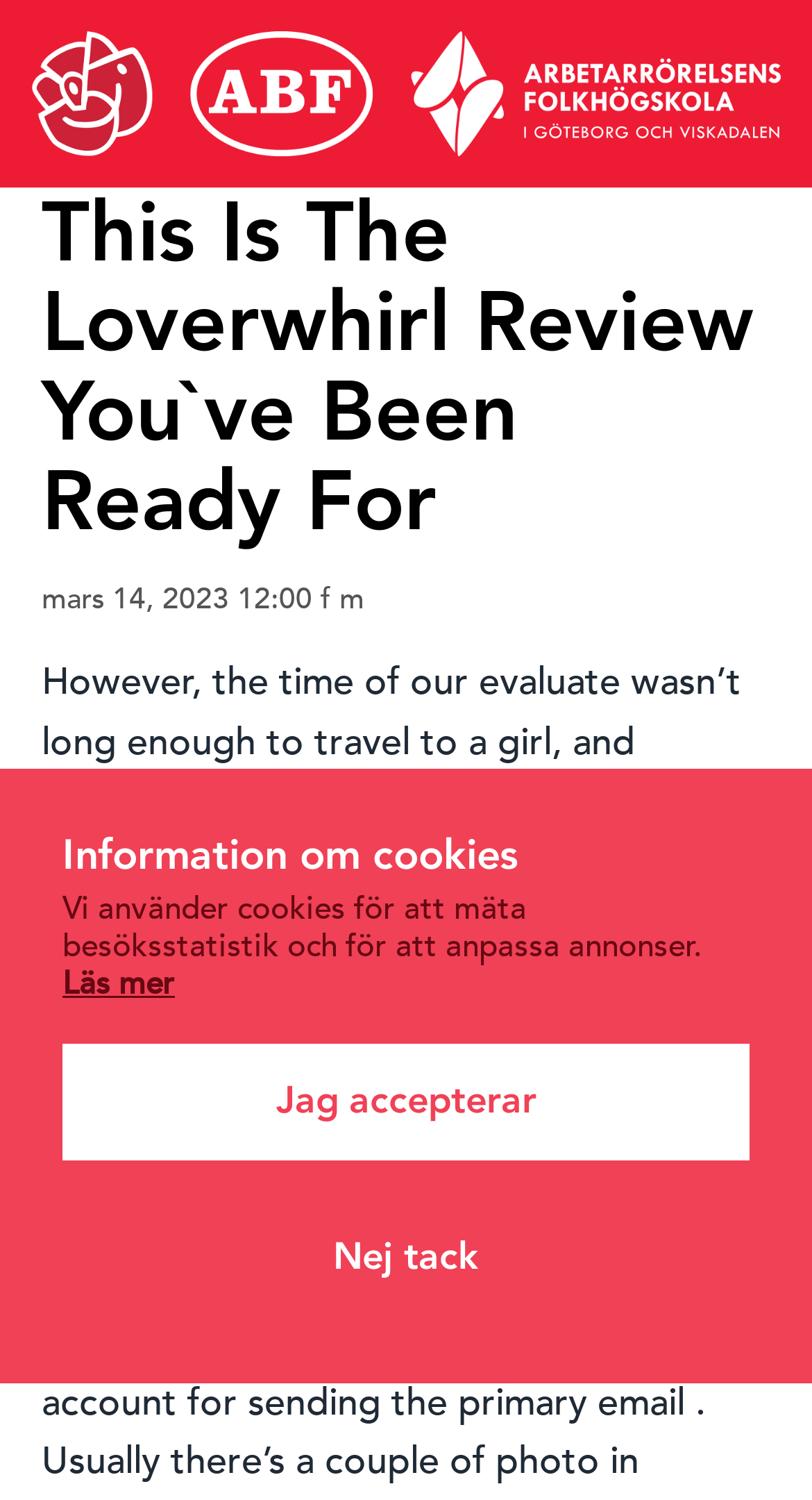Provide your answer in a single word or phrase: 
What is the purpose of the button 'Jag accepterar'?

Accept cookies